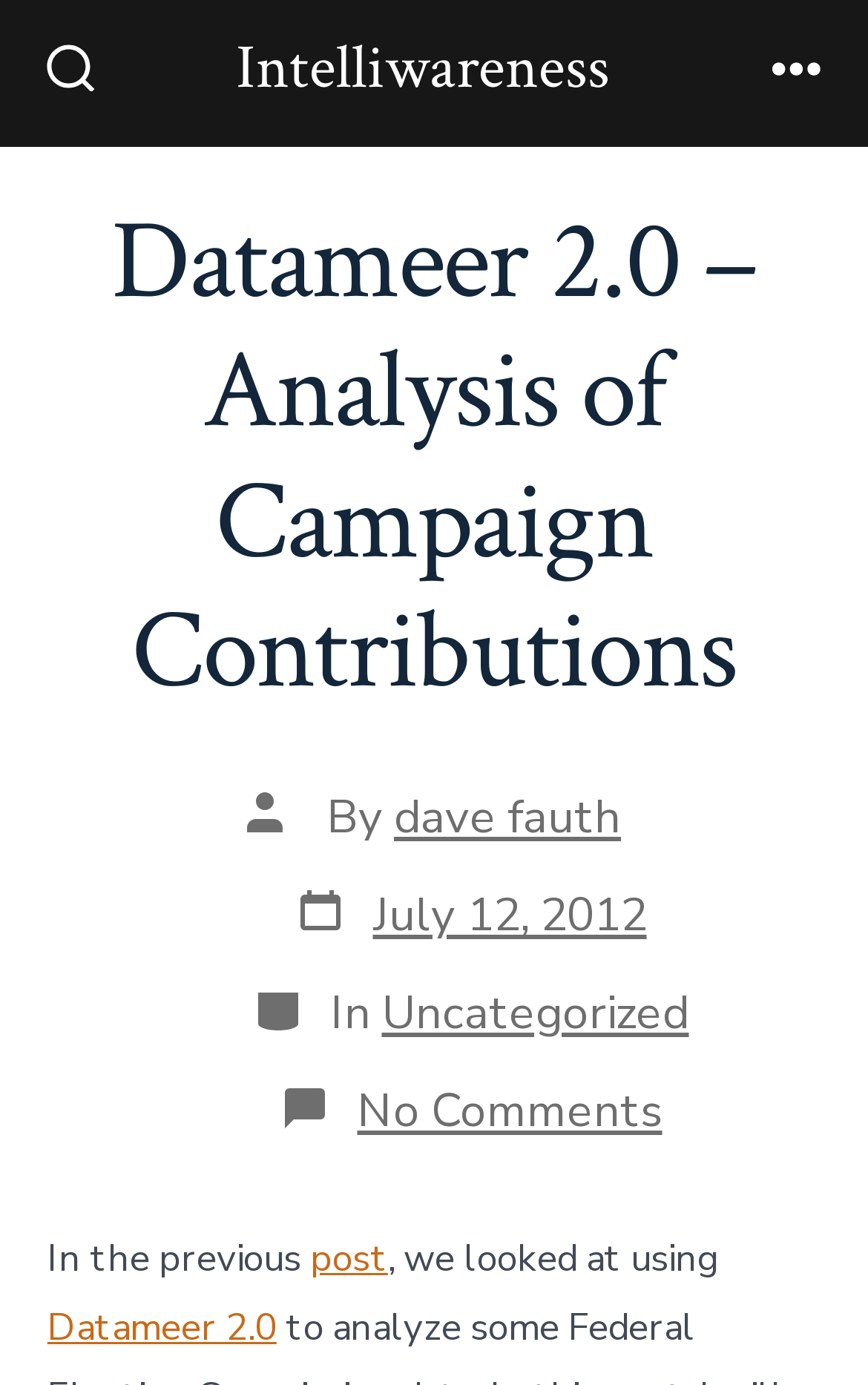What is the category of this post?
Answer the question in a detailed and comprehensive manner.

I found the category by looking at the 'Categories' section, which is located below the main heading. The text 'In' is followed by a link to the category, which is 'Uncategorized'.